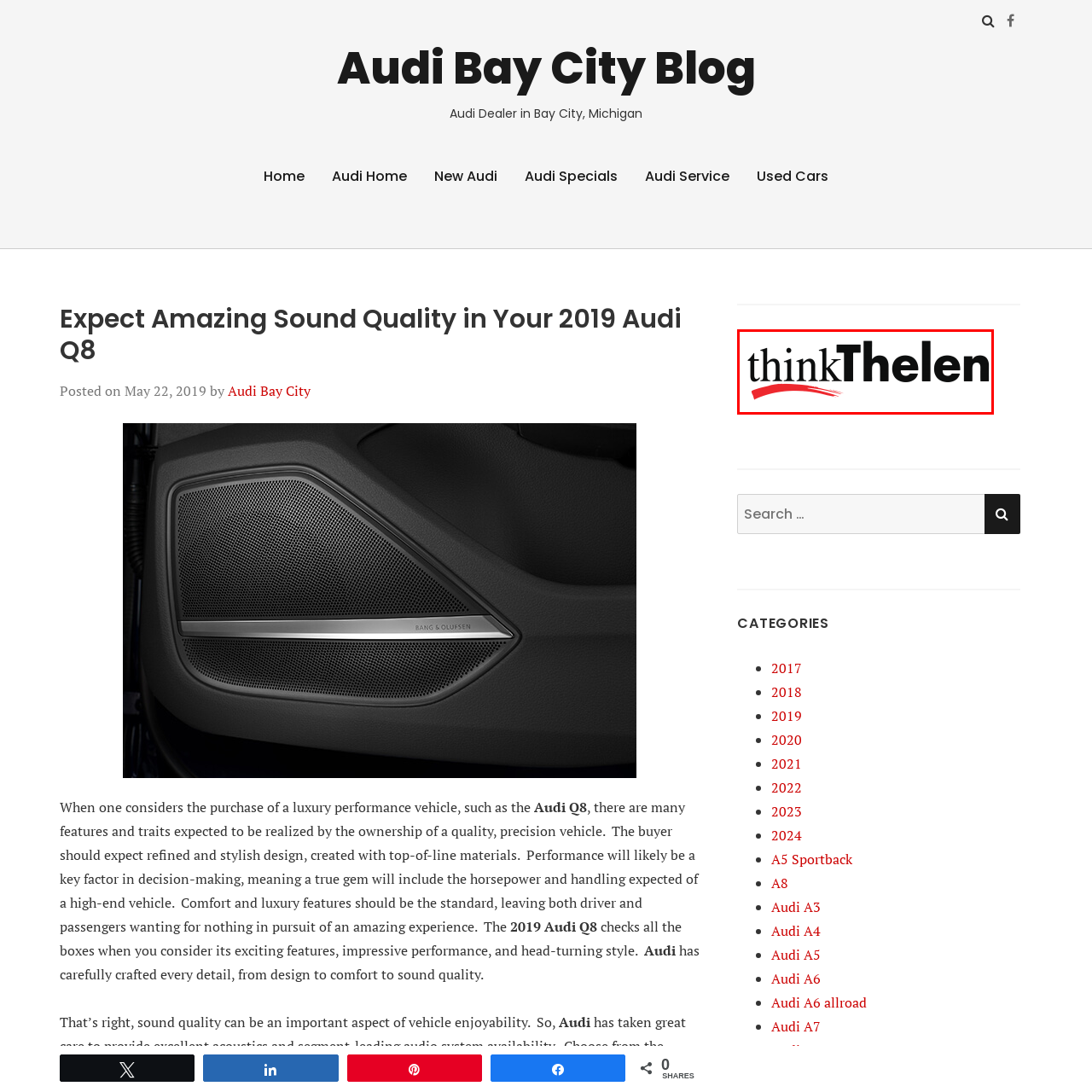What is the background of the logo?
Look at the image framed by the red bounding box and provide an in-depth response.

According to the caption, the logo is positioned against a clean background, which helps to make the logo stand out and capture attention.